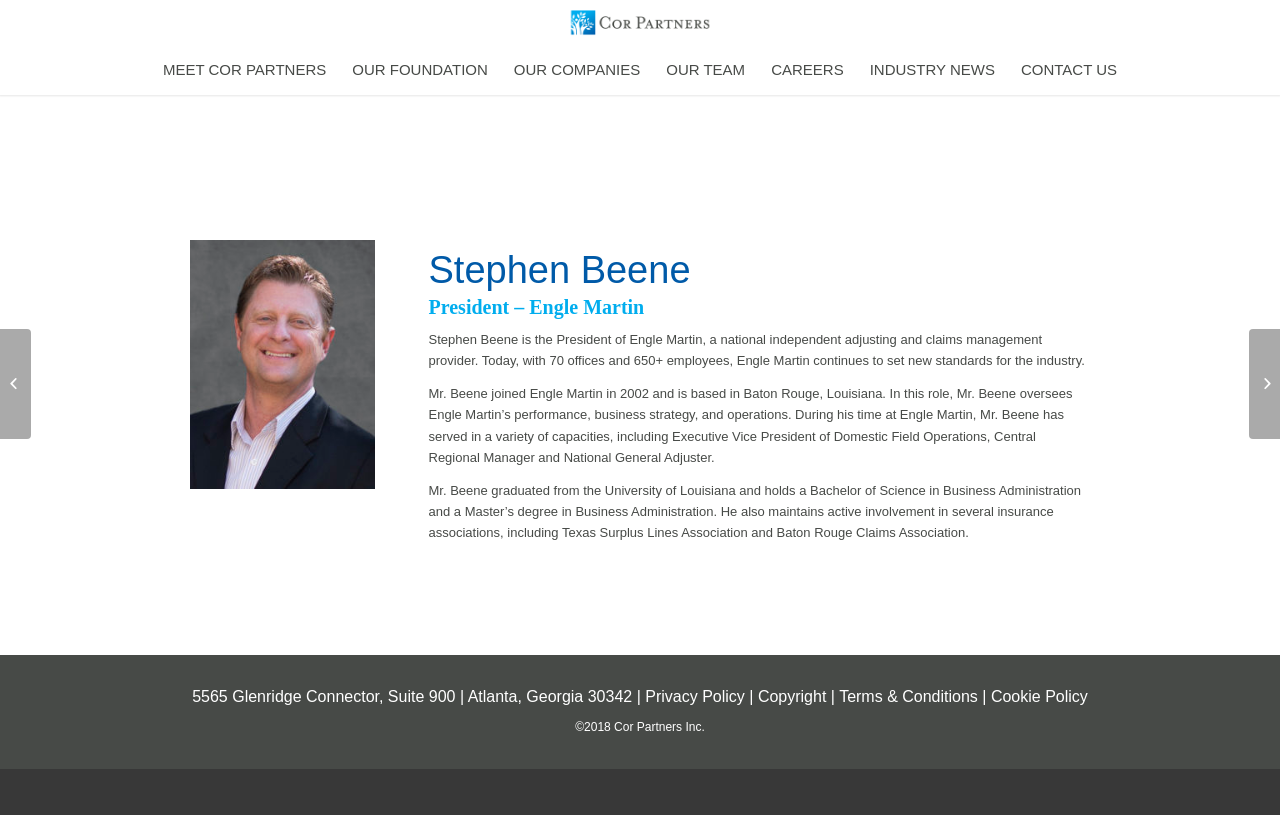Could you determine the bounding box coordinates of the clickable element to complete the instruction: "Click on USER"? Provide the coordinates as four float numbers between 0 and 1, i.e., [left, top, right, bottom].

None